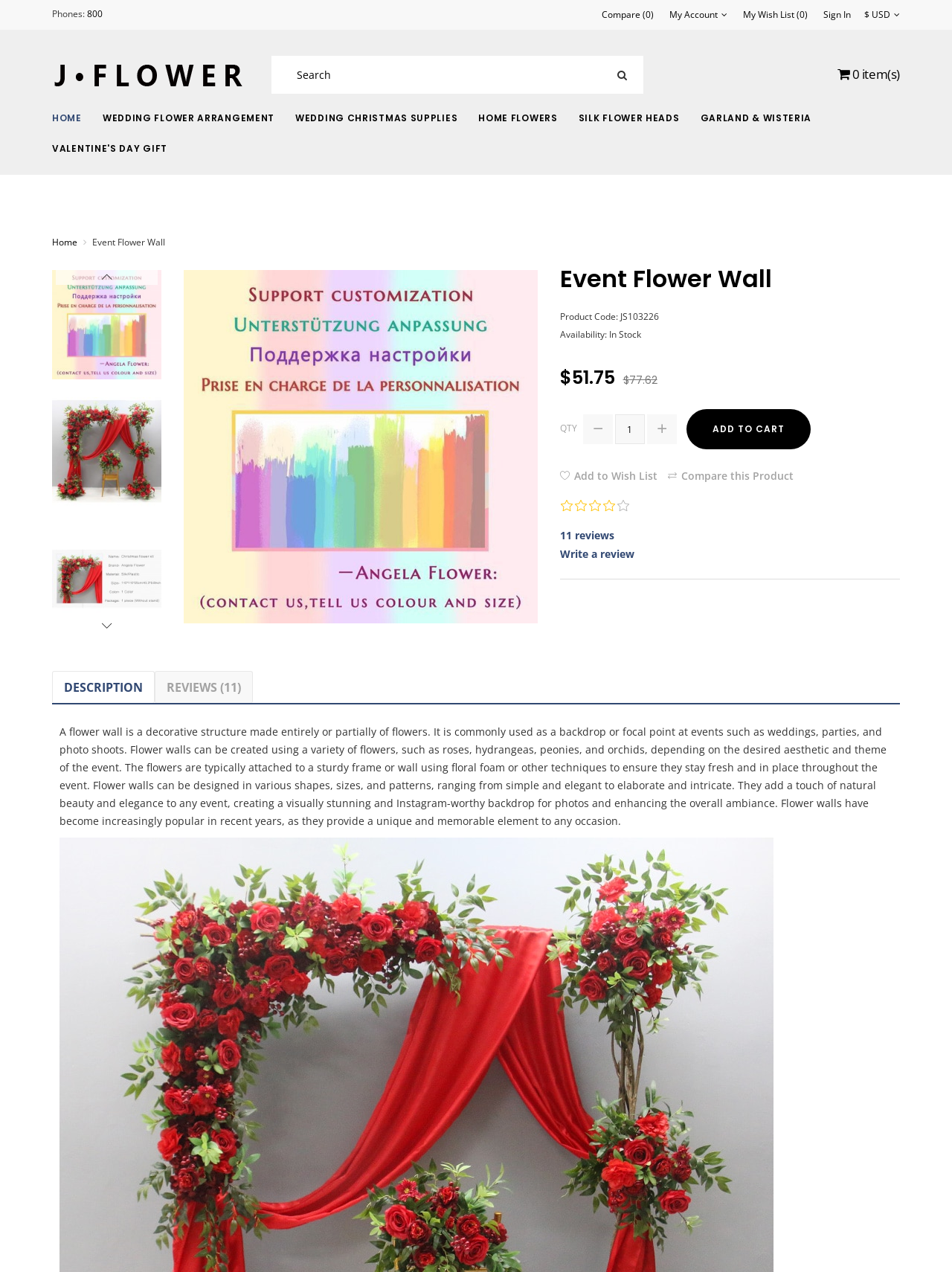Please identify the coordinates of the bounding box for the clickable region that will accomplish this instruction: "Search for products".

[0.285, 0.044, 0.676, 0.074]